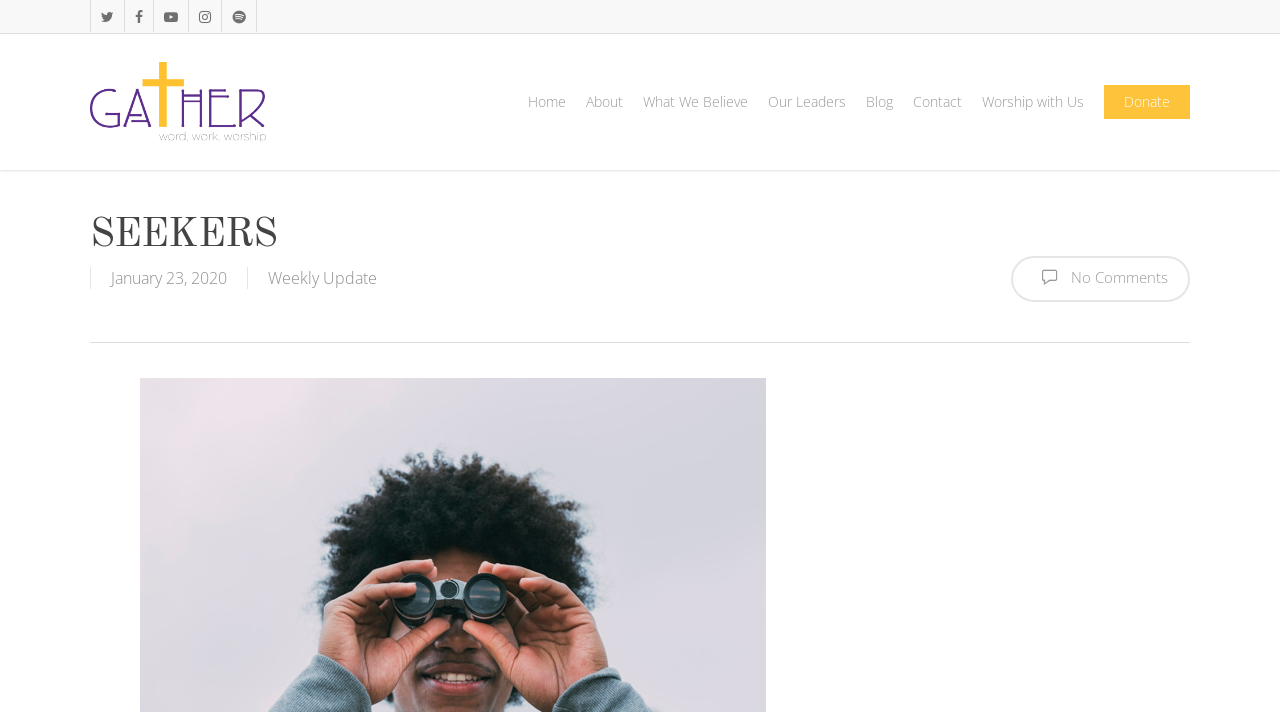Could you provide the bounding box coordinates for the portion of the screen to click to complete this instruction: "Go to the Home page"?

[0.412, 0.133, 0.442, 0.153]